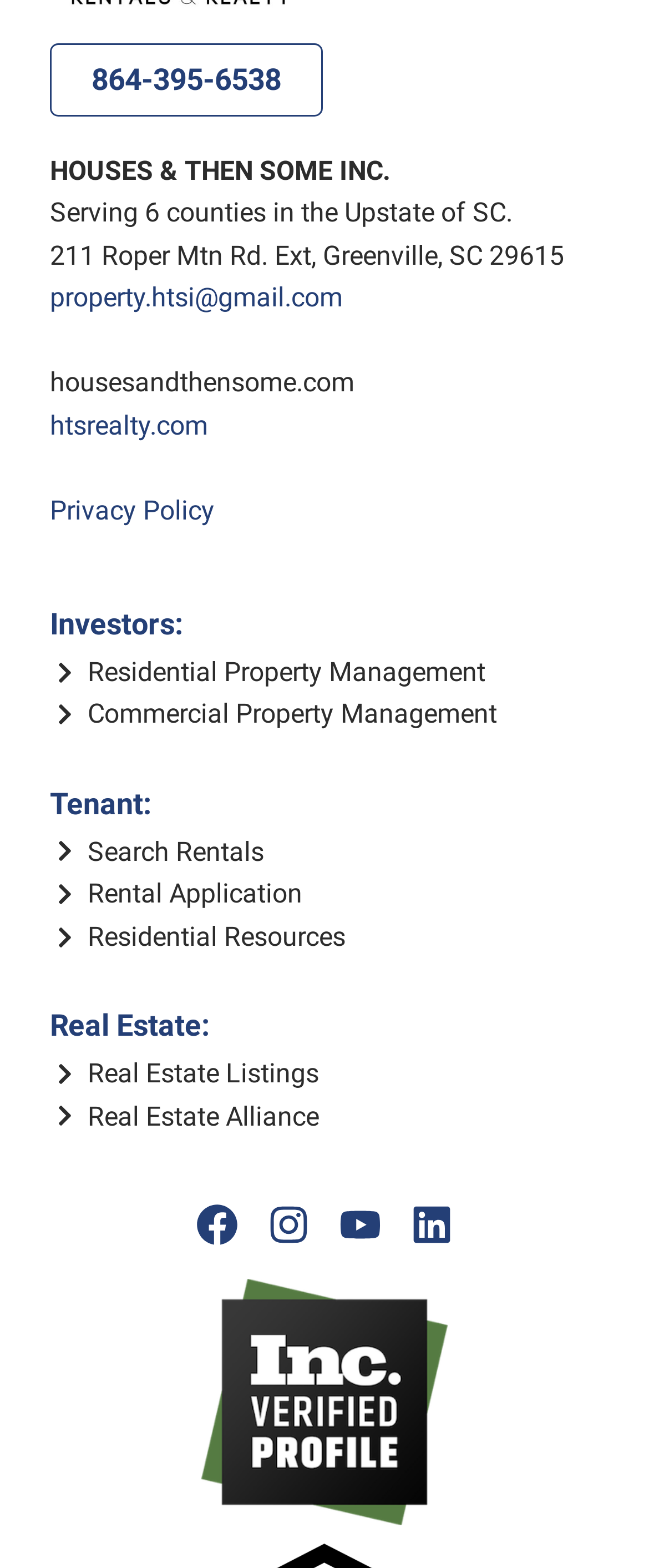Given the description of the UI element: "property.htsi@gmail.com", predict the bounding box coordinates in the form of [left, top, right, bottom], with each value being a float between 0 and 1.

[0.077, 0.18, 0.528, 0.2]